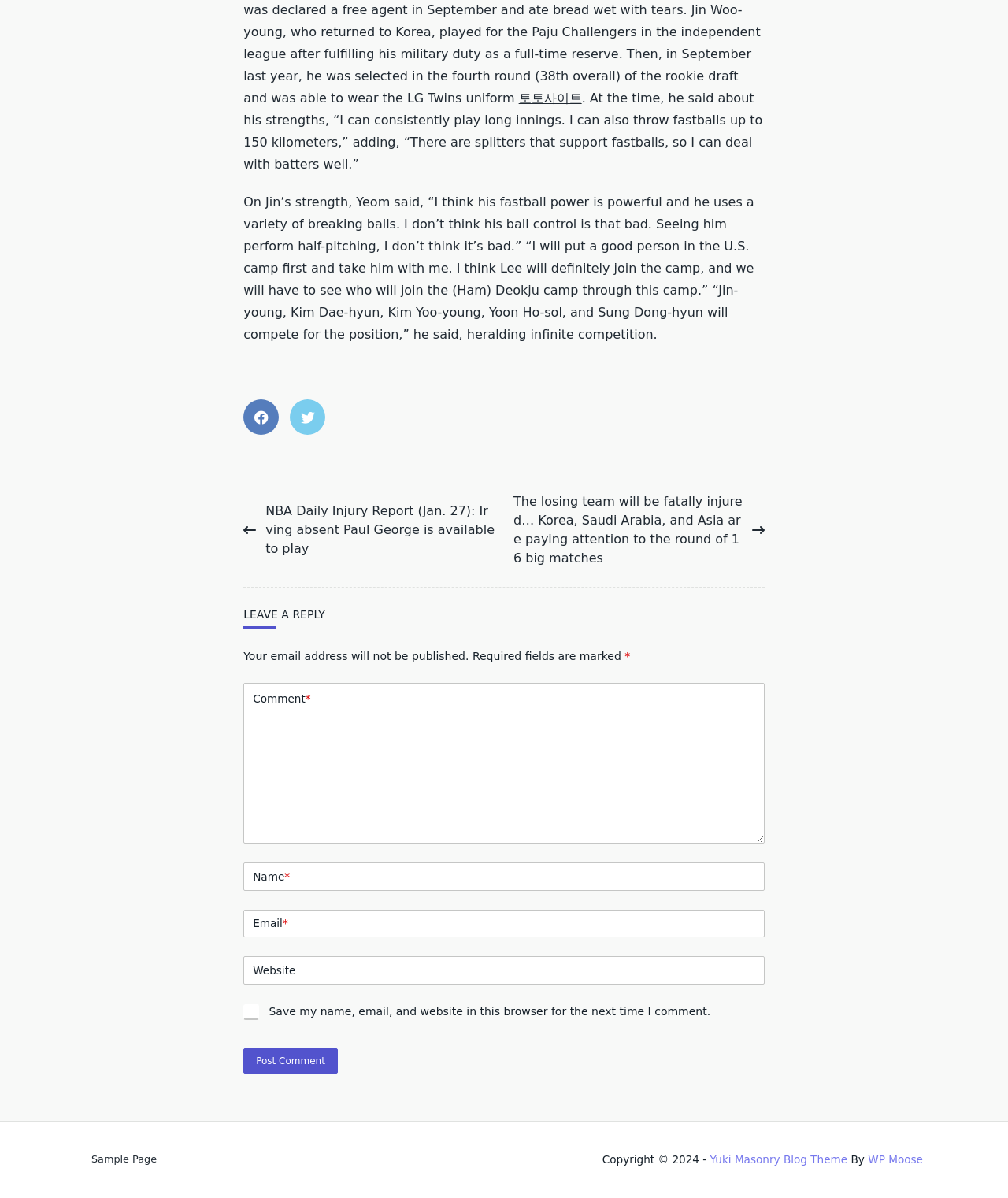What is required to submit a comment?
Could you answer the question with a detailed and thorough explanation?

In order to submit a comment, users are required to fill in the name and email fields, as indicated by the asterisks (*) next to these fields. The website field is optional.